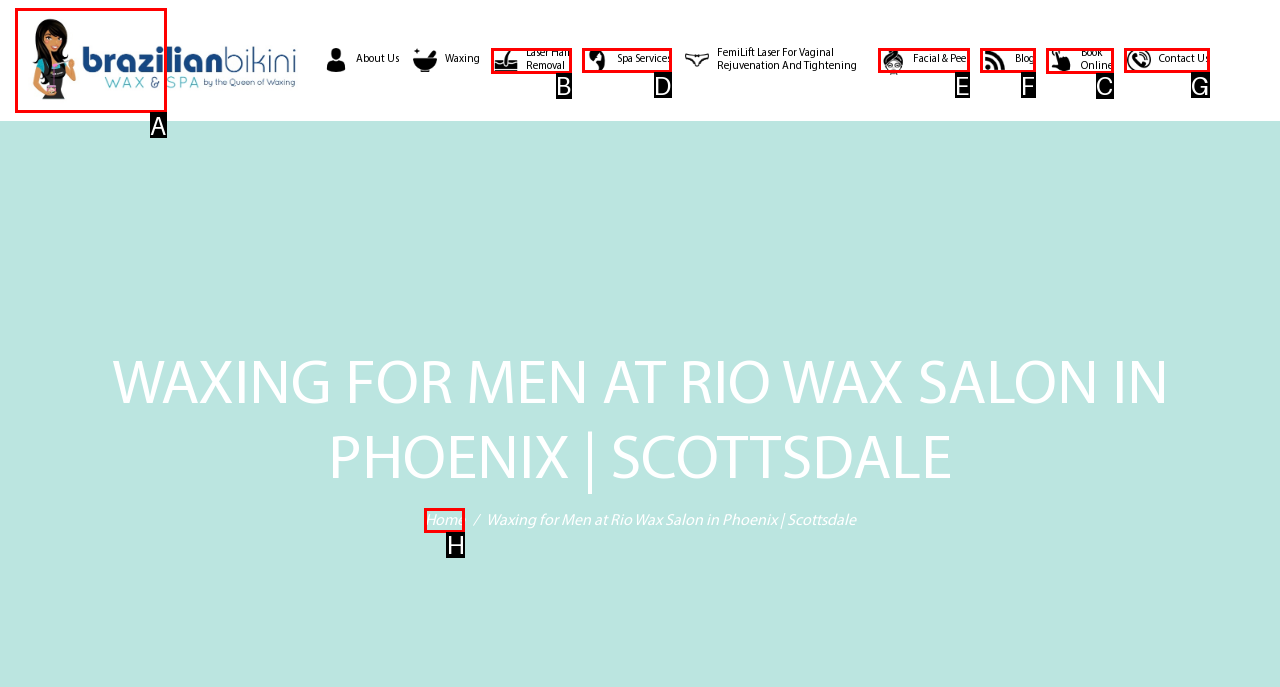Point out the HTML element I should click to achieve the following: click the logo Reply with the letter of the selected element.

A